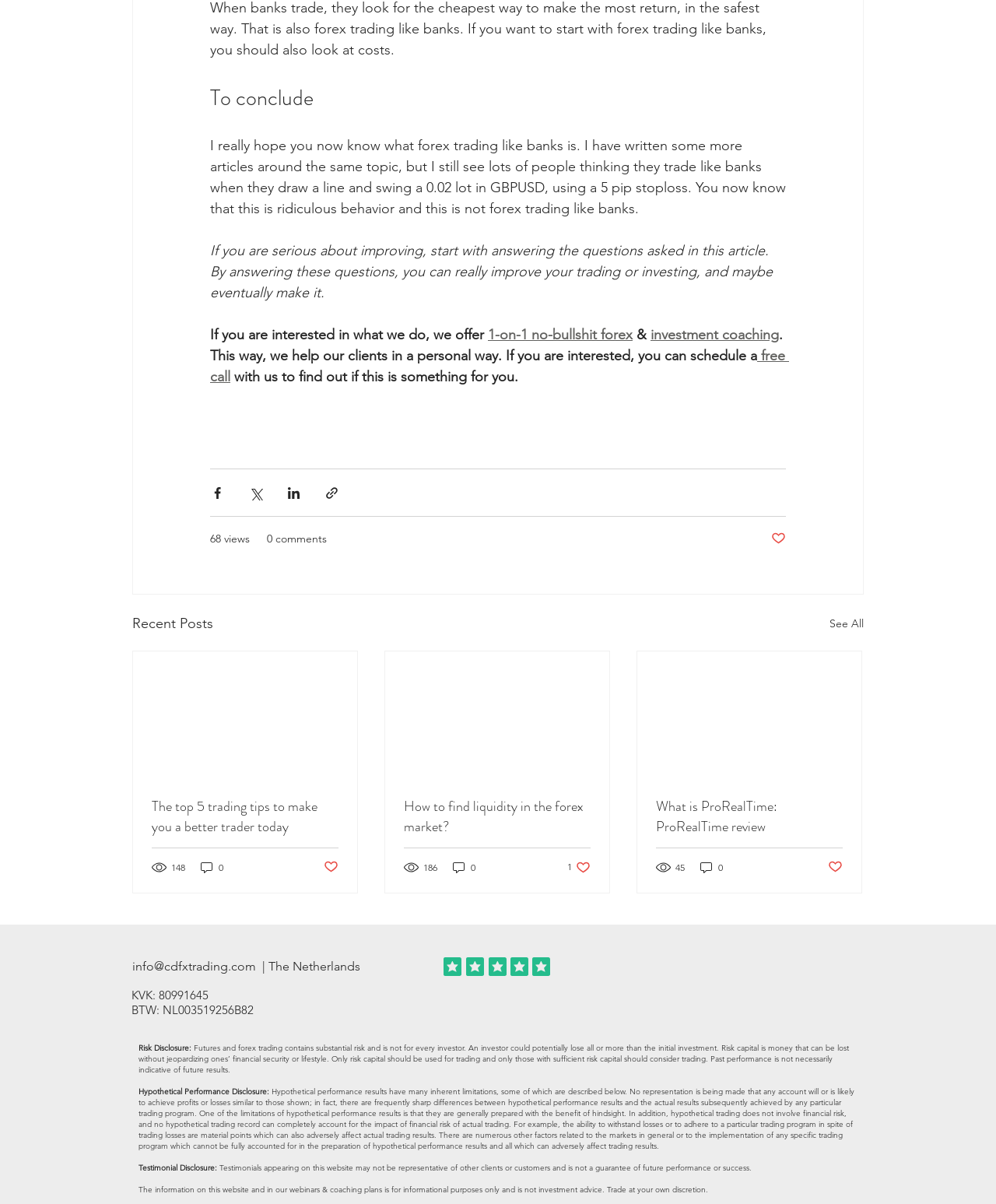Respond concisely with one word or phrase to the following query:
What is the purpose of the risk disclosure?

To warn of potential losses